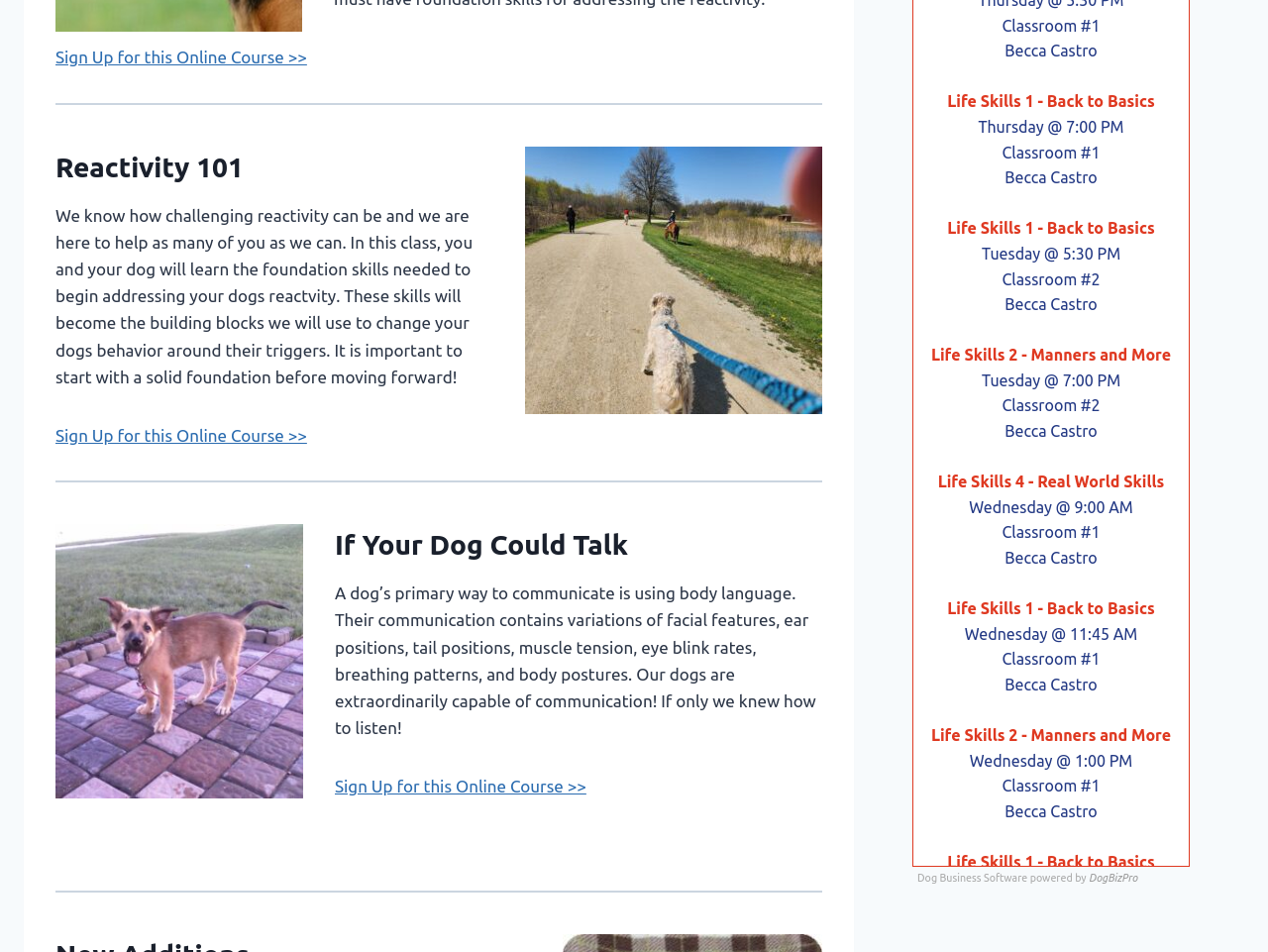Please find the bounding box for the UI element described by: "If Your Dog Could Talk".

[0.264, 0.556, 0.495, 0.588]